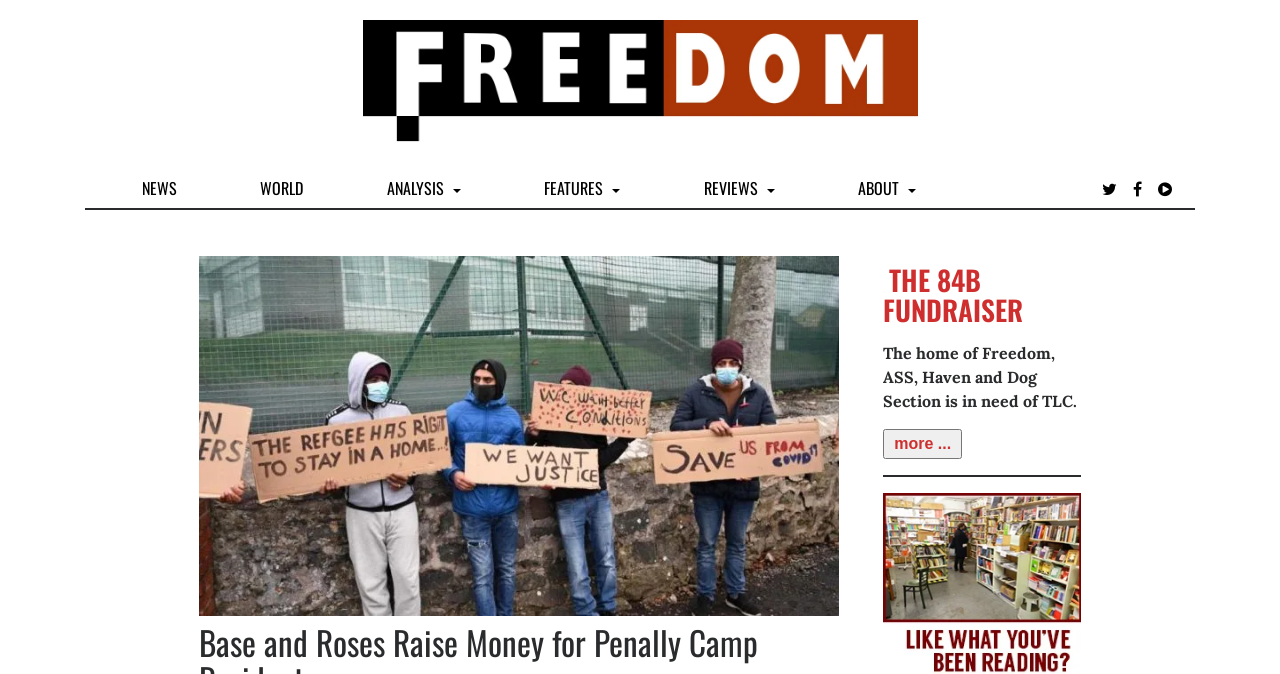Identify the bounding box coordinates of the region I need to click to complete this instruction: "Click the 'Freedom News' link".

[0.283, 0.024, 0.717, 0.226]